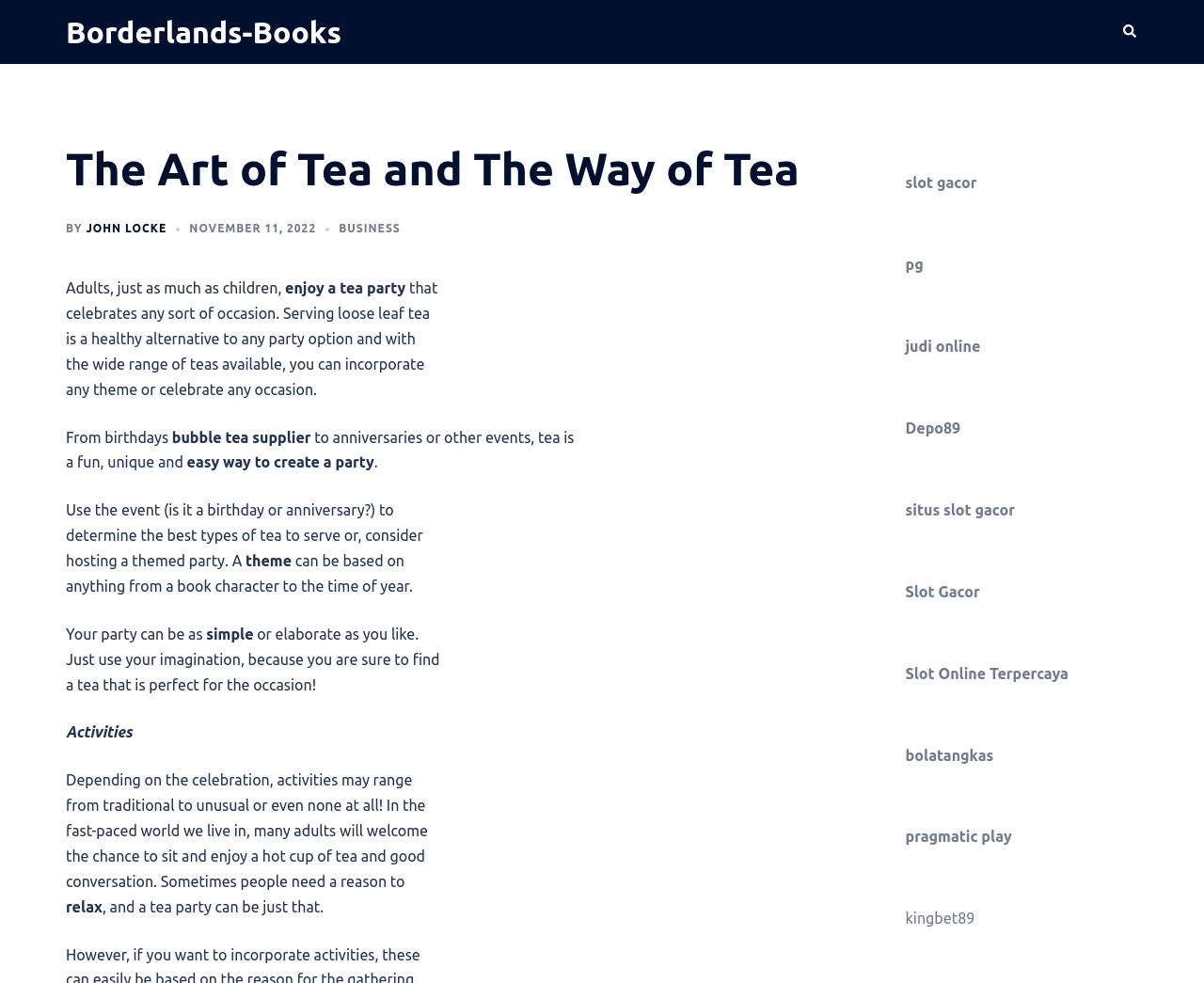Identify and provide the main heading of the webpage.

The Art of Tea and The Way of Tea